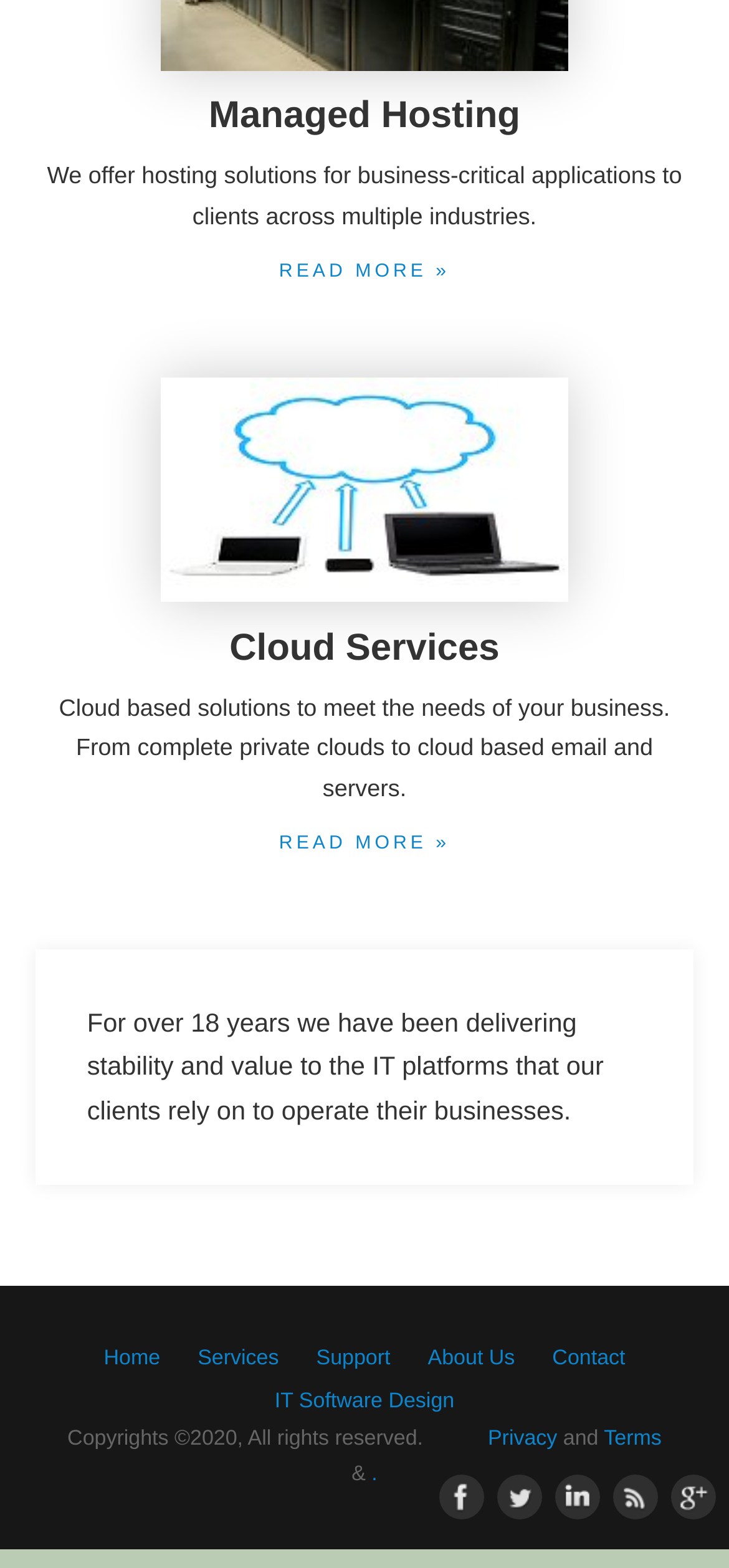Can you specify the bounding box coordinates for the region that should be clicked to fulfill this instruction: "Click on Managed Hosting".

[0.286, 0.061, 0.714, 0.088]